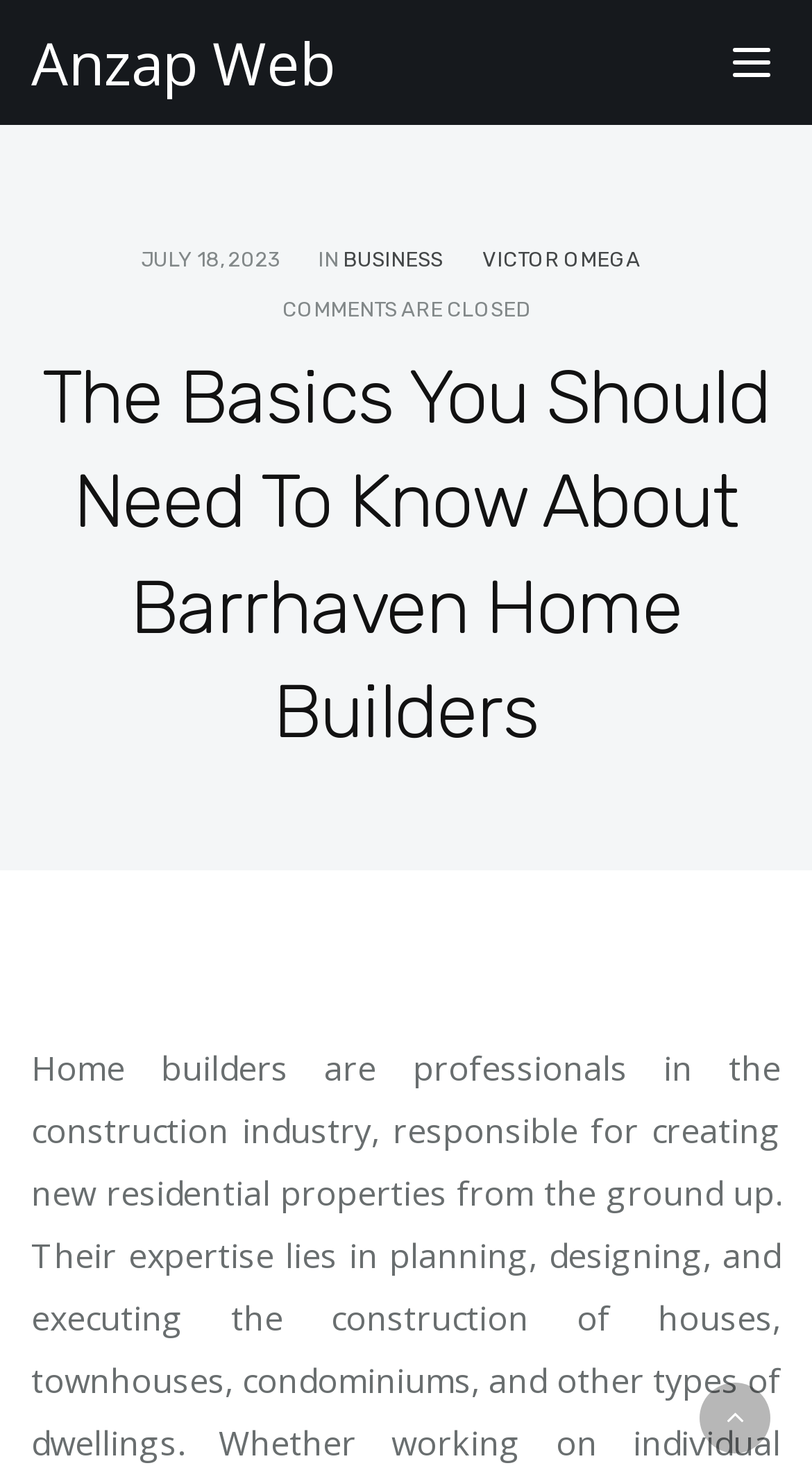Please determine the main heading text of this webpage.

The Basics You Should Need To Know About Barrhaven Home Builders